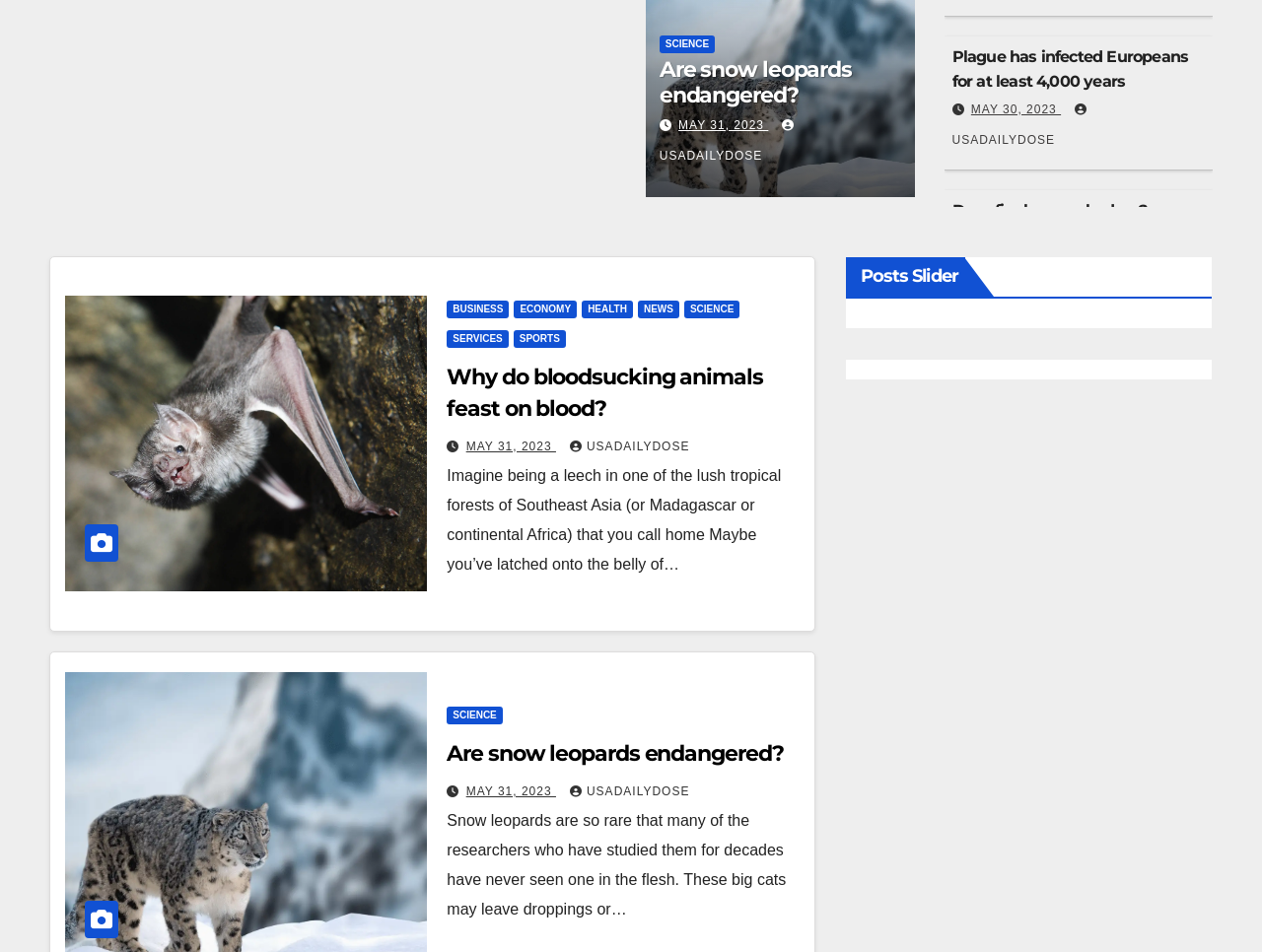Specify the bounding box coordinates (top-left x, top-left y, bottom-right x, bottom-right y) of the UI element in the screenshot that matches this description: Does fire have a shadow?

[0.754, 0.211, 0.909, 0.23]